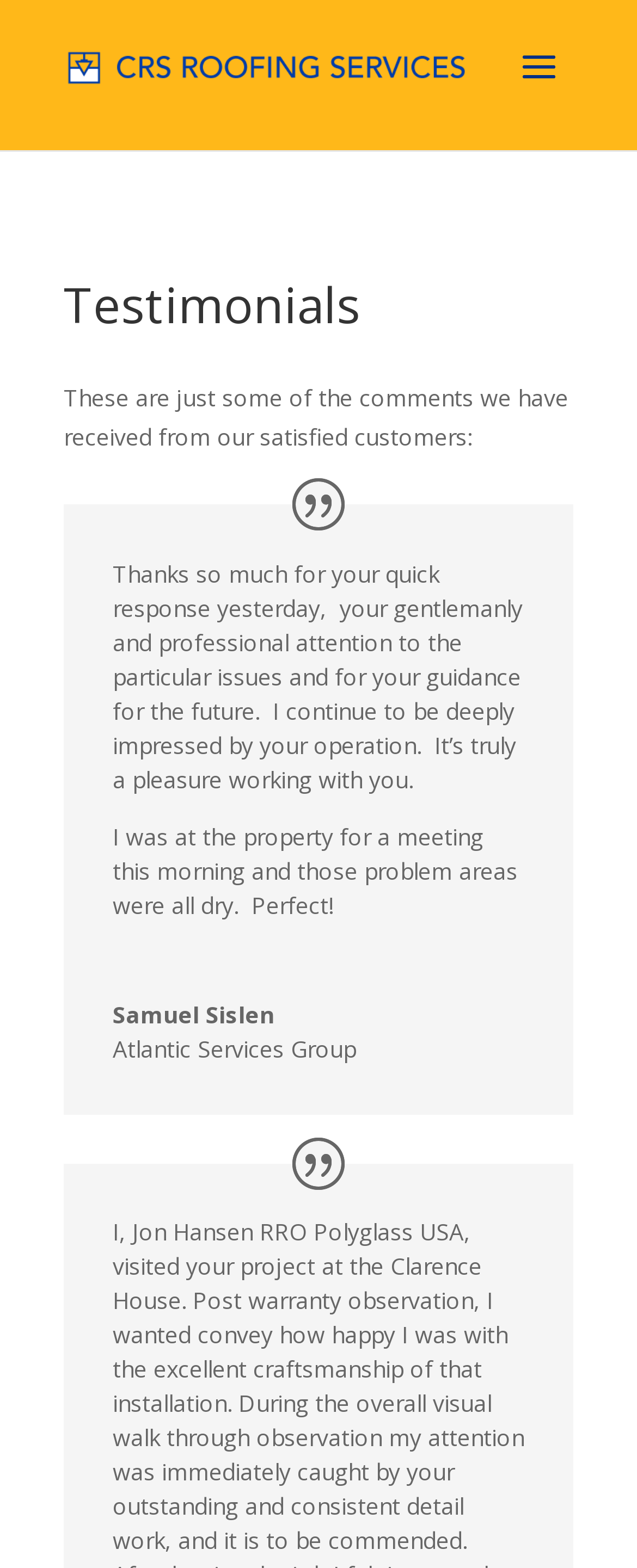How many testimonials are displayed on the webpage?
Please use the image to provide a one-word or short phrase answer.

At least 2